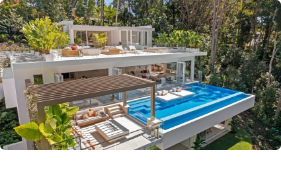Please answer the following question using a single word or phrase: What connects the interior to the outdoors?

Large glass doors